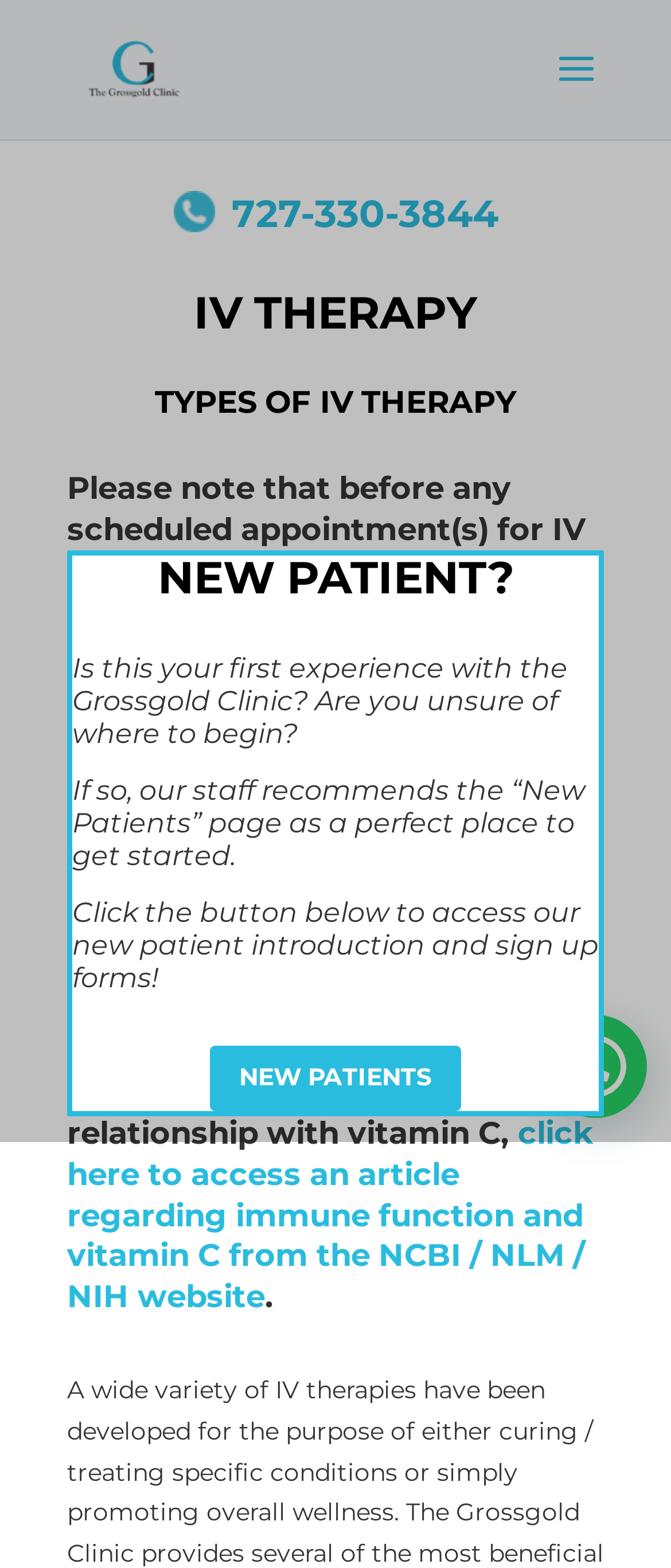Describe all significant elements and features of the webpage.

The webpage is about IV Therapy at The Grossgold Clinic. At the top, there is a logo of The Grossgold Clinic, accompanied by a link to the clinic's main page. Below the logo, there is a phone number, 727-330-3844, which is also a link. Next to the phone number, there are two small images, likely social media icons.

The main content of the page is divided into sections. The first section is headed by "IV THERAPY" and is followed by "TYPES OF IV THERAPY". Below these headings, there is a paragraph of text explaining the requirements for IV treatment, including a medical evaluation by one of the clinic's practitioners. This evaluation can be completed on the same day as the appointment.

Further down, there is another paragraph discussing the relationship between IV therapy and vitamin C. This section includes a link to an article on the NCBI/NLM/NIH website about immune function and vitamin C.

At the bottom of the page, there is a modal dialog box titled "NEW PATIENT?" which appears to be a call-to-action for new patients. The dialog box contains a brief introduction and a link to the "New Patients" page, where users can access introduction and sign-up forms.